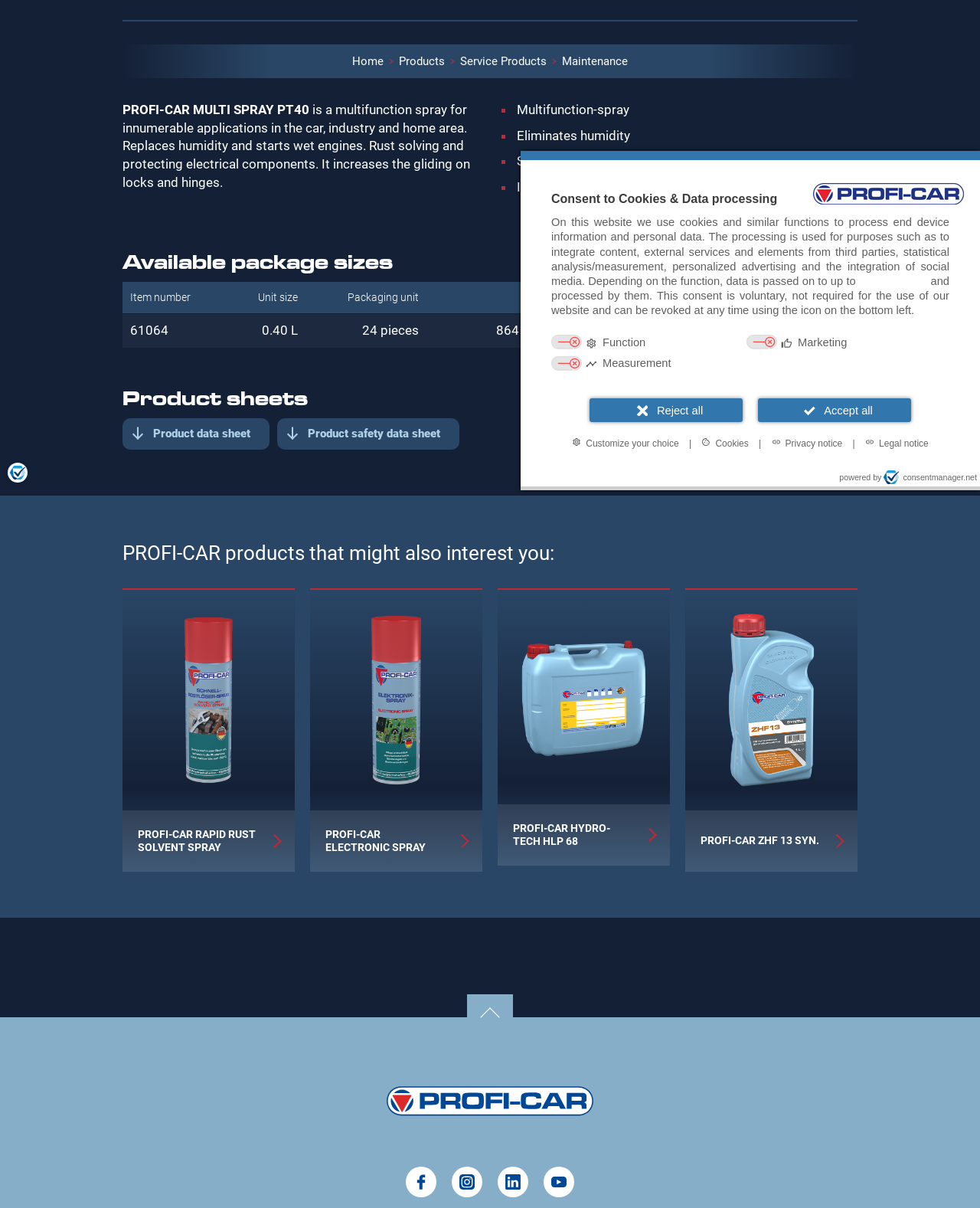Predict the bounding box coordinates of the UI element that matches this description: "Continue browsing". The coordinates should be in the format [left, top, right, bottom] with each value between 0 and 1.

None